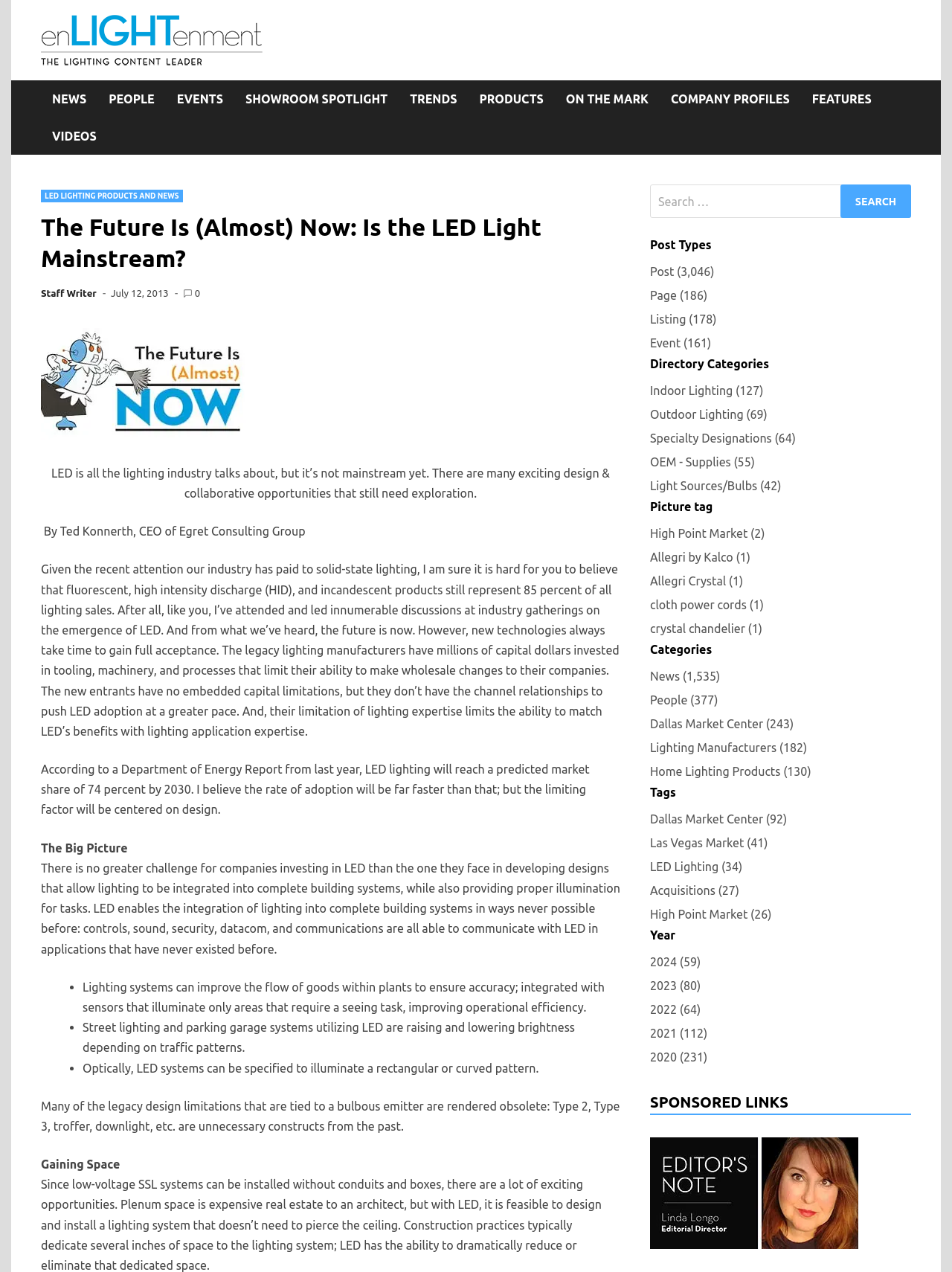Please give a short response to the question using one word or a phrase:
What is the topic of the article?

LED lighting